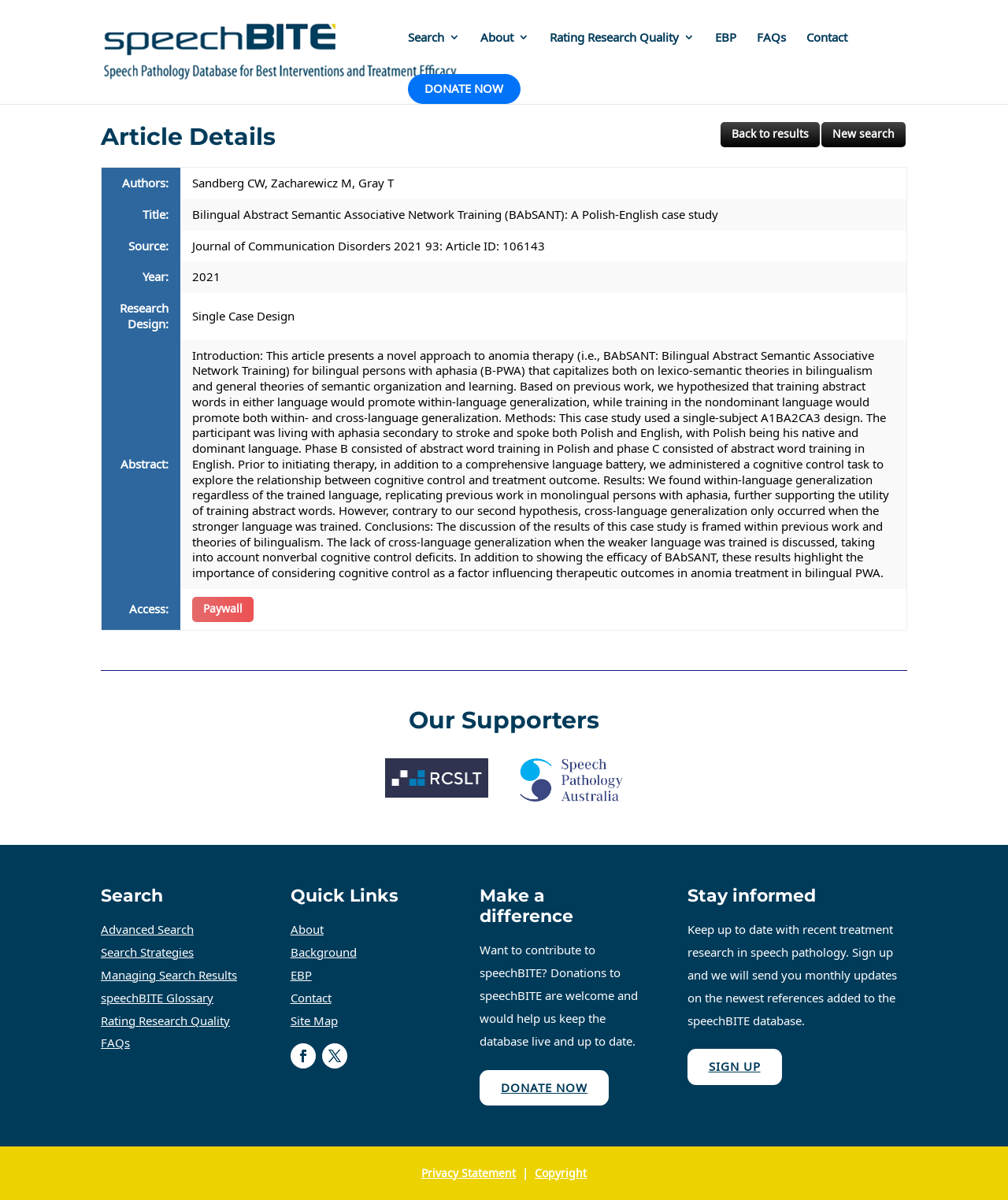Given the element description Rating Research Quality, specify the bounding box coordinates of the corresponding UI element in the format (top-left x, top-left y, bottom-right x, bottom-right y). All values must be between 0 and 1.

[0.545, 0.026, 0.689, 0.062]